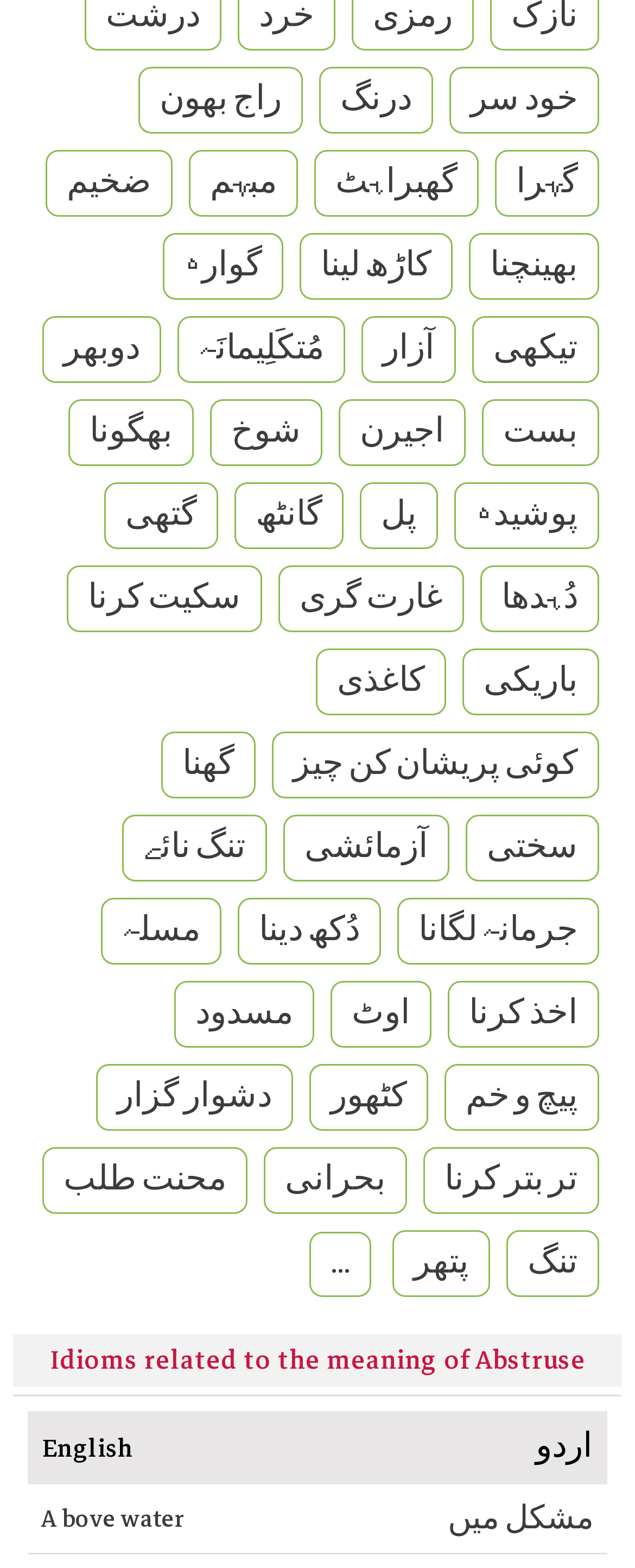Highlight the bounding box coordinates of the region I should click on to meet the following instruction: "view 'Idioms related to the meaning of Abstruse'".

[0.021, 0.851, 0.979, 0.884]